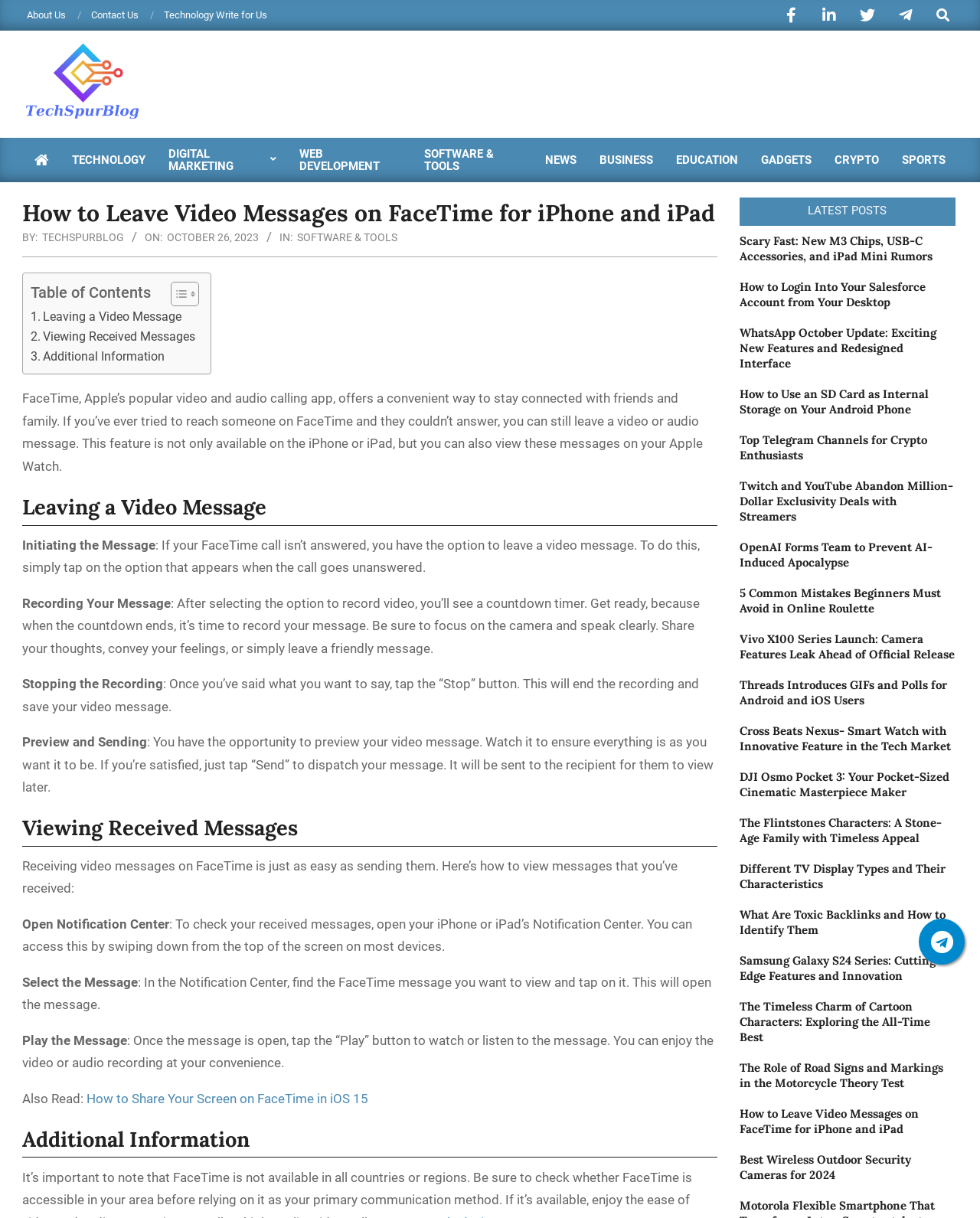Predict the bounding box coordinates of the area that should be clicked to accomplish the following instruction: "Toggle the table of content". The bounding box coordinates should consist of four float numbers between 0 and 1, i.e., [left, top, right, bottom].

[0.163, 0.231, 0.199, 0.252]